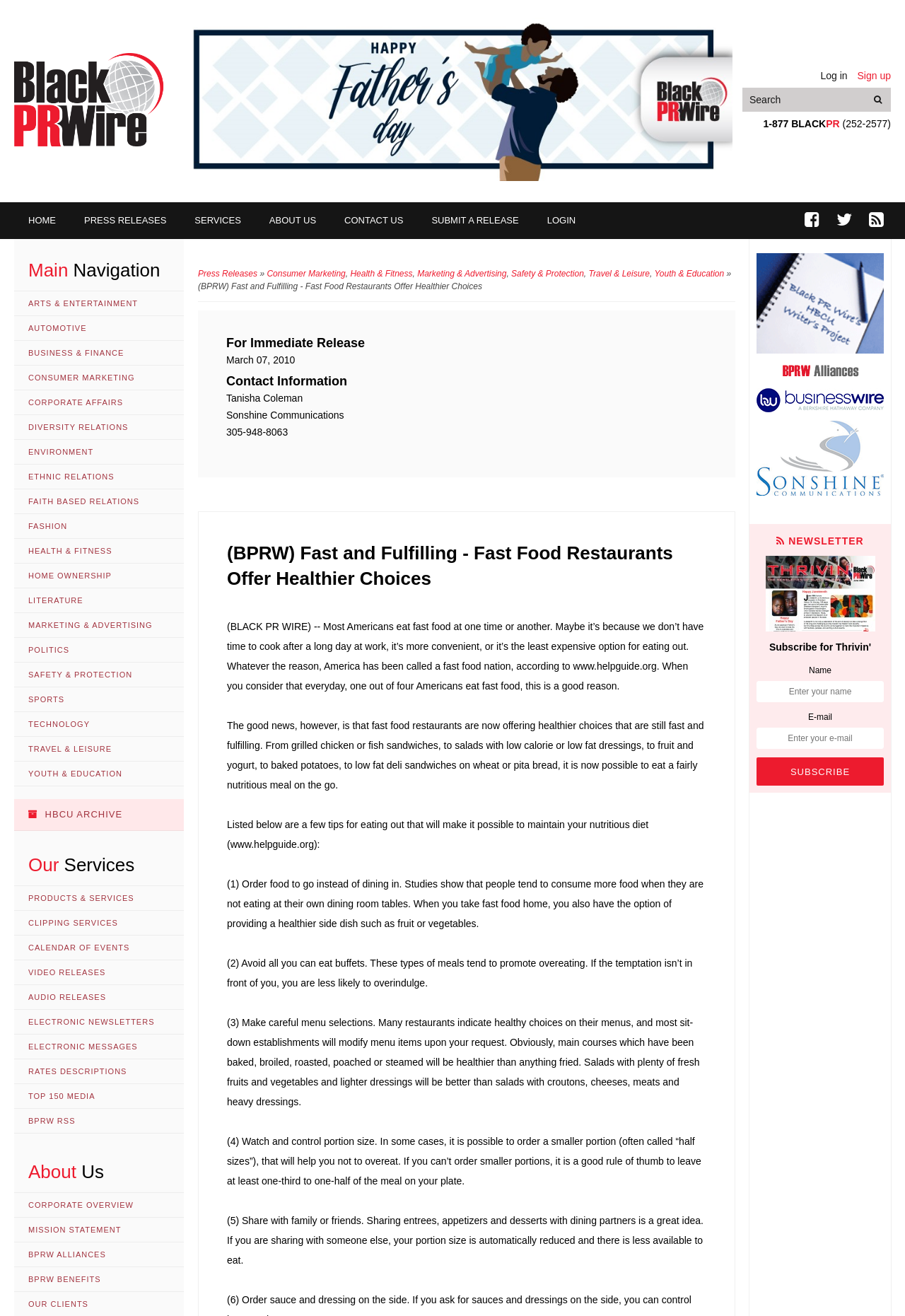What is the topic of the press release?
Answer with a single word or phrase, using the screenshot for reference.

Fast Food Restaurants Offer Healthier Choices